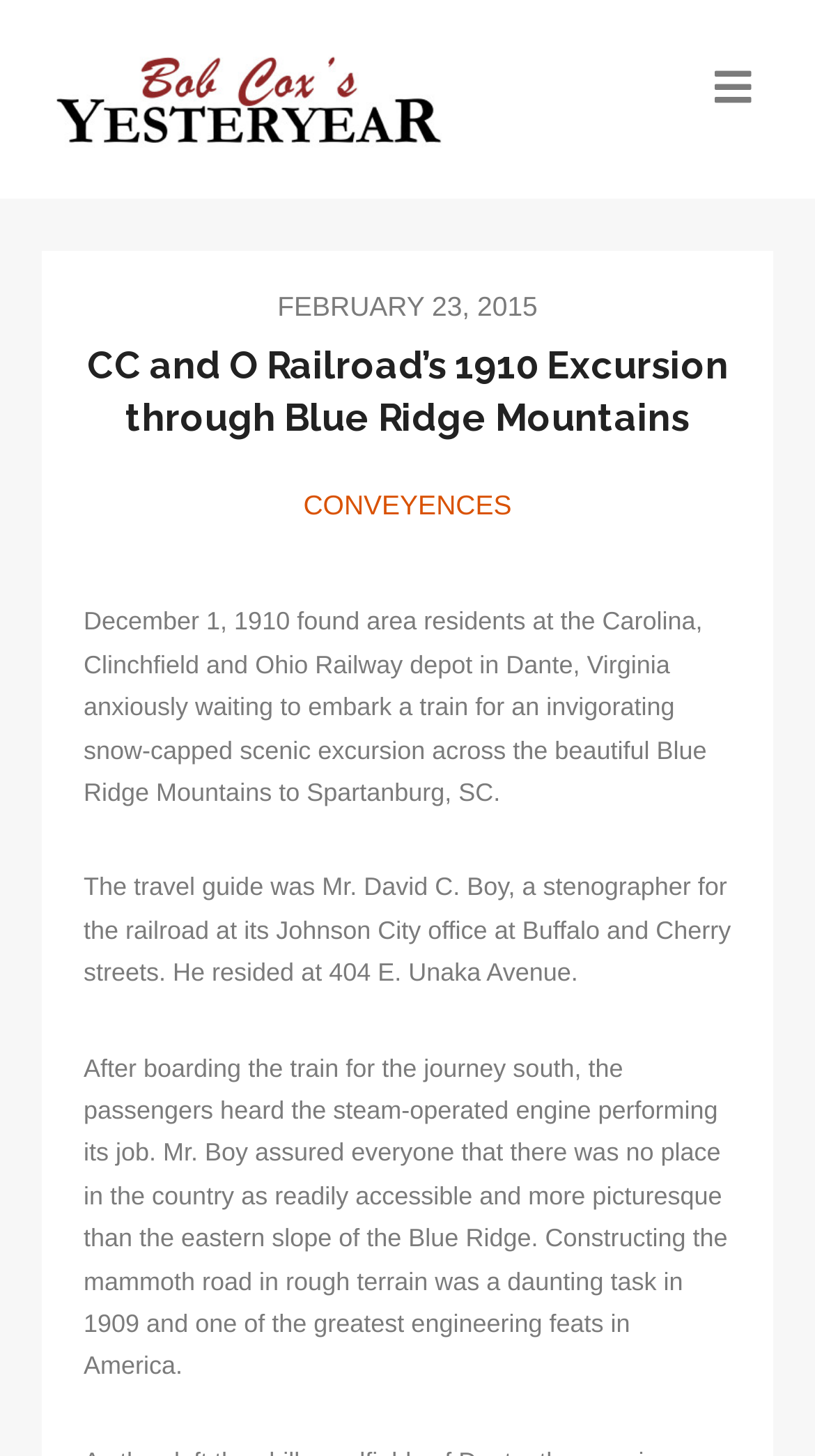Given the element description "Conveyences" in the screenshot, predict the bounding box coordinates of that UI element.

[0.372, 0.336, 0.628, 0.357]